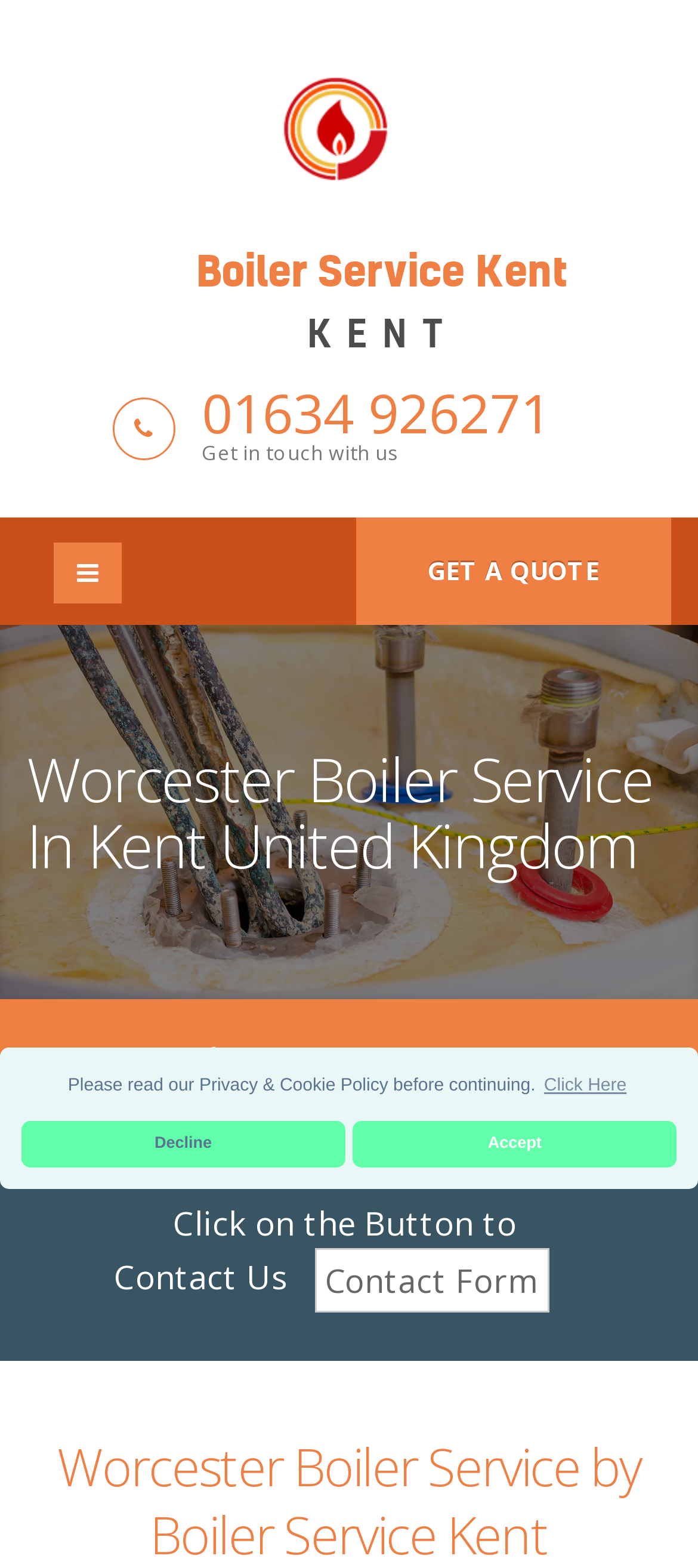Create a detailed narrative describing the layout and content of the webpage.

The webpage is about Worcester Boiler Service in Kent, United Kingdom, provided by Boiler Service Kent. At the top of the page, there is a dialog box for cookie consent, which takes up about a quarter of the screen. This dialog box contains a message asking users to read the Privacy & Cookie Policy before continuing, along with three buttons: "learn more about cookies", "dismiss cookie message", and "allow cookies".

Below the dialog box, there is a logo of Boiler Service Kent, which is an image accompanied by a link with the company name. Next to the logo, there is a heading displaying the phone number 01634 926271, which is also a clickable link.

On the left side of the page, there is a section with a heading "Worcester Boiler Service In Kent United Kingdom" and another heading with the phone number and a brief message. Below these headings, there is a button with an envelope icon, which is likely a contact button.

On the right side of the page, there is a prominent call-to-action button "GET A QUOTE" and a link to a contact form. The contact form link is part of a heading that encourages users to click on the button to contact the company.

Overall, the webpage is focused on providing boiler service in Kent, with a clear call-to-action to get a quote and a prominent display of the company's contact information.